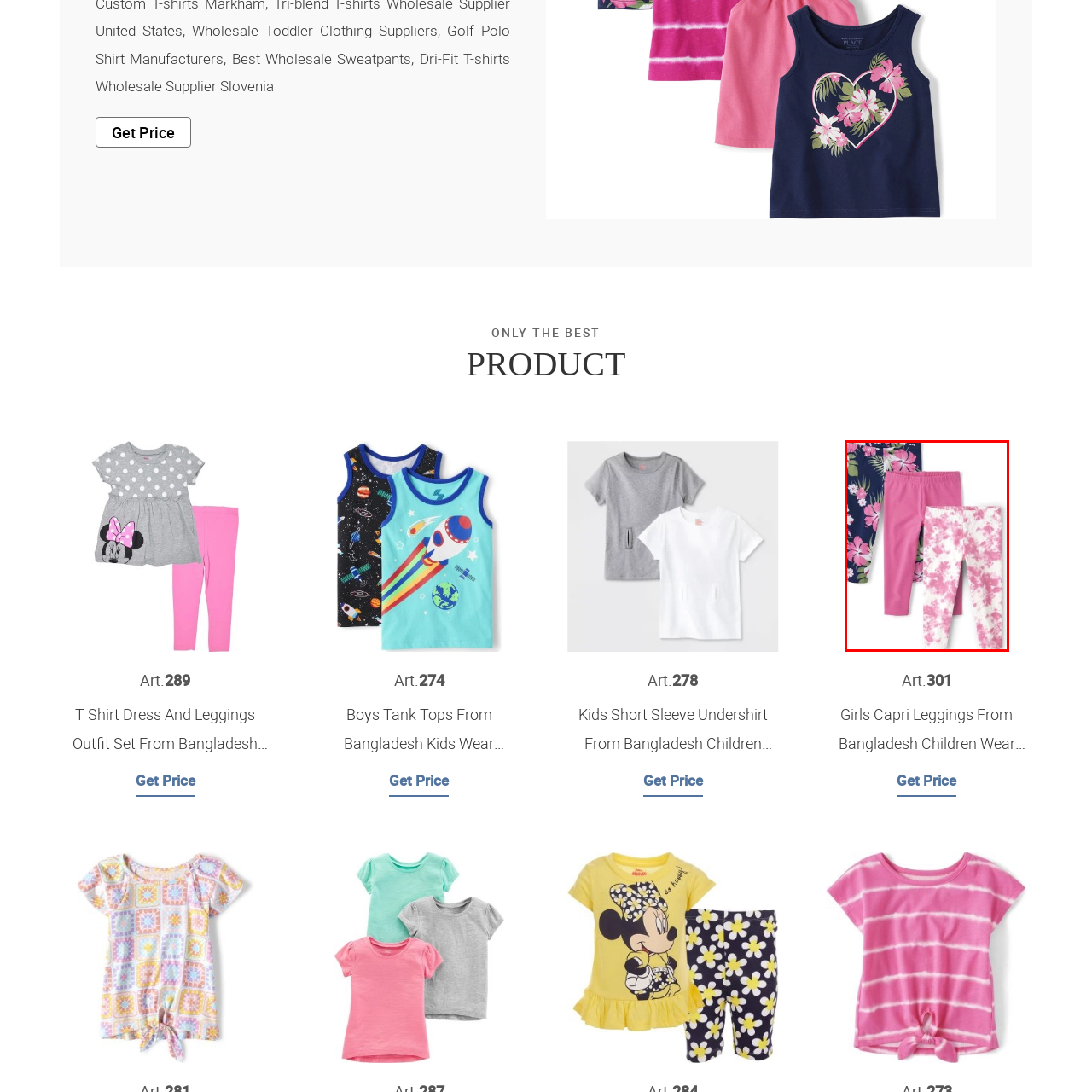Direct your attention to the part of the image marked by the red boundary and give a detailed response to the following question, drawing from the image: How many pairs of leggings are featured in the image?

The caption explicitly states that the image features 'a vibrant set of three pairs of girls' capri leggings from Bangladesh', making it clear that there are three pairs of leggings in the image.